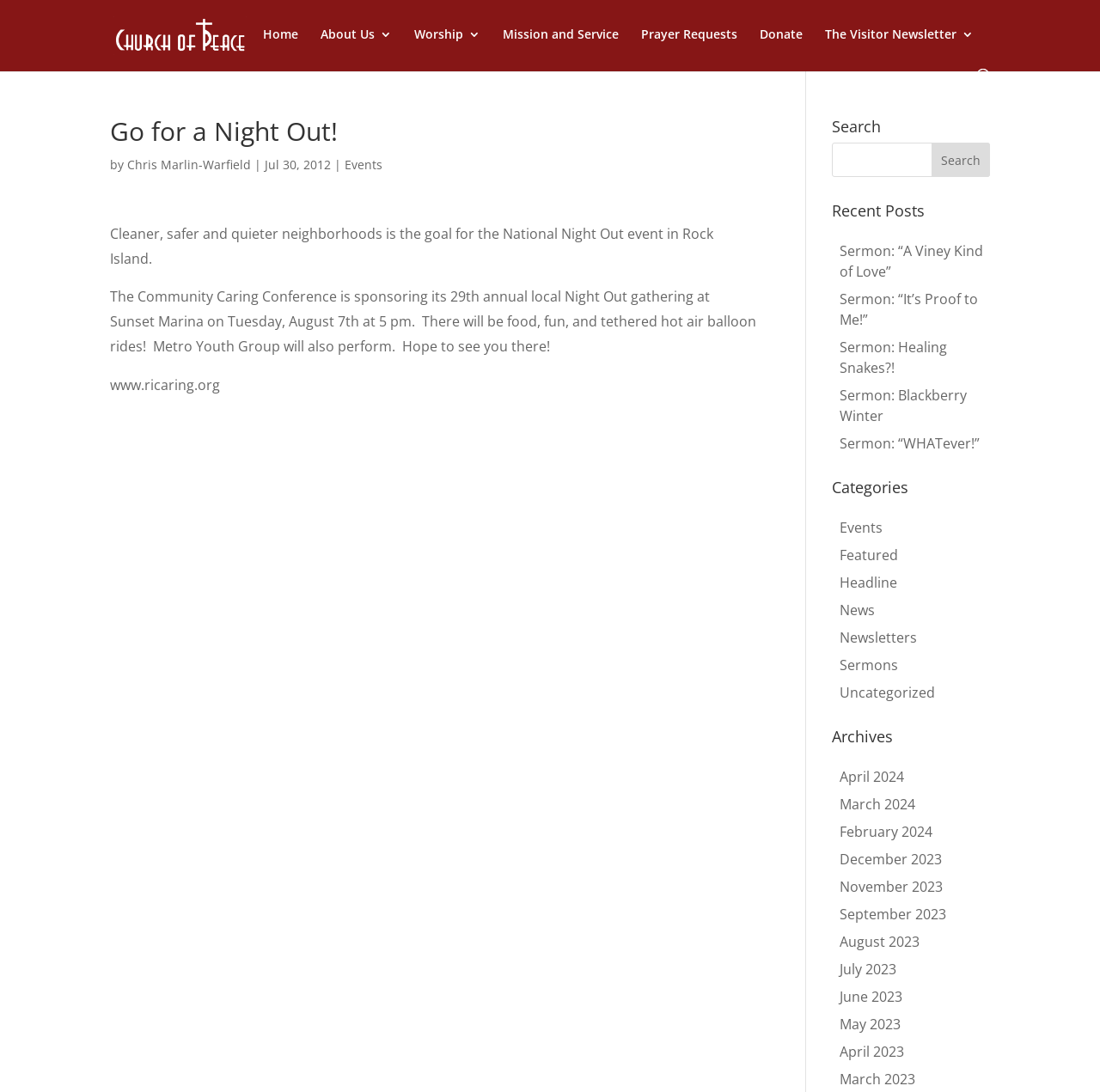Determine the bounding box coordinates for the HTML element described here: "Sermon: “It’s Proof to Me!”".

[0.764, 0.265, 0.889, 0.301]